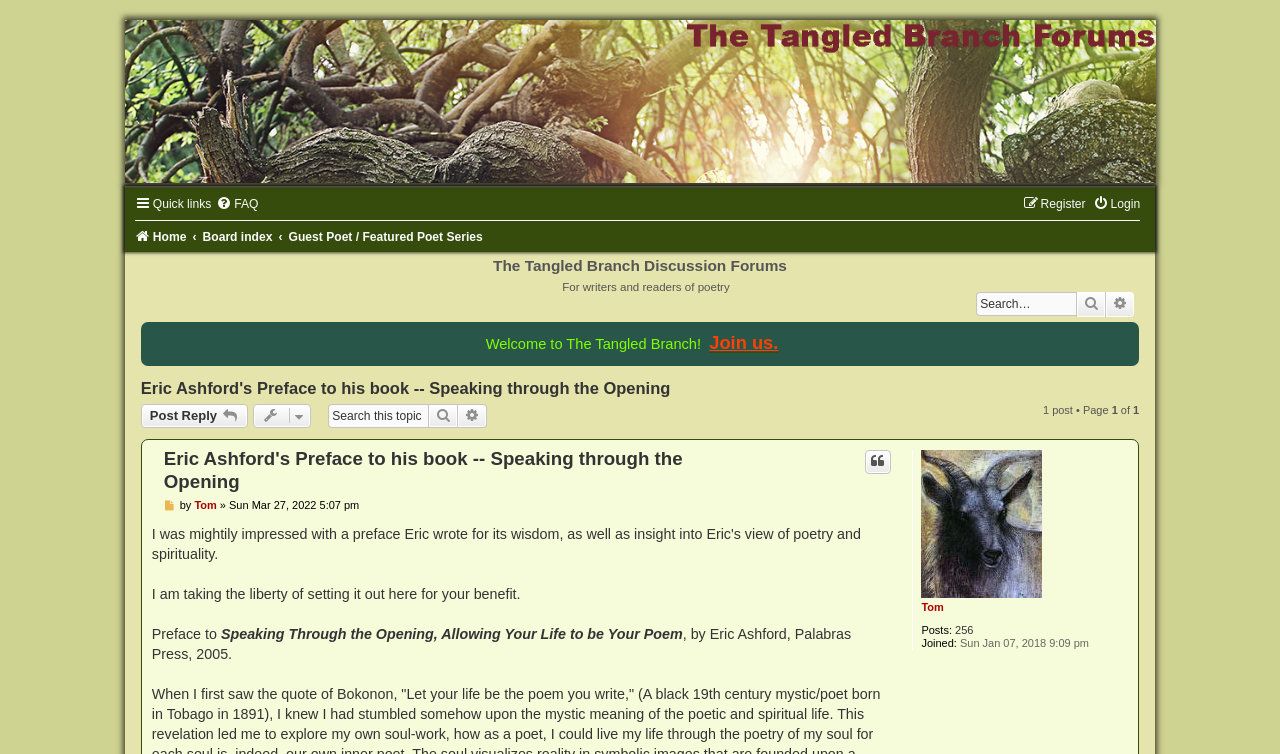Find the bounding box coordinates for the HTML element described as: "Register". The coordinates should consist of four float values between 0 and 1, i.e., [left, top, right, bottom].

[0.799, 0.261, 0.848, 0.28]